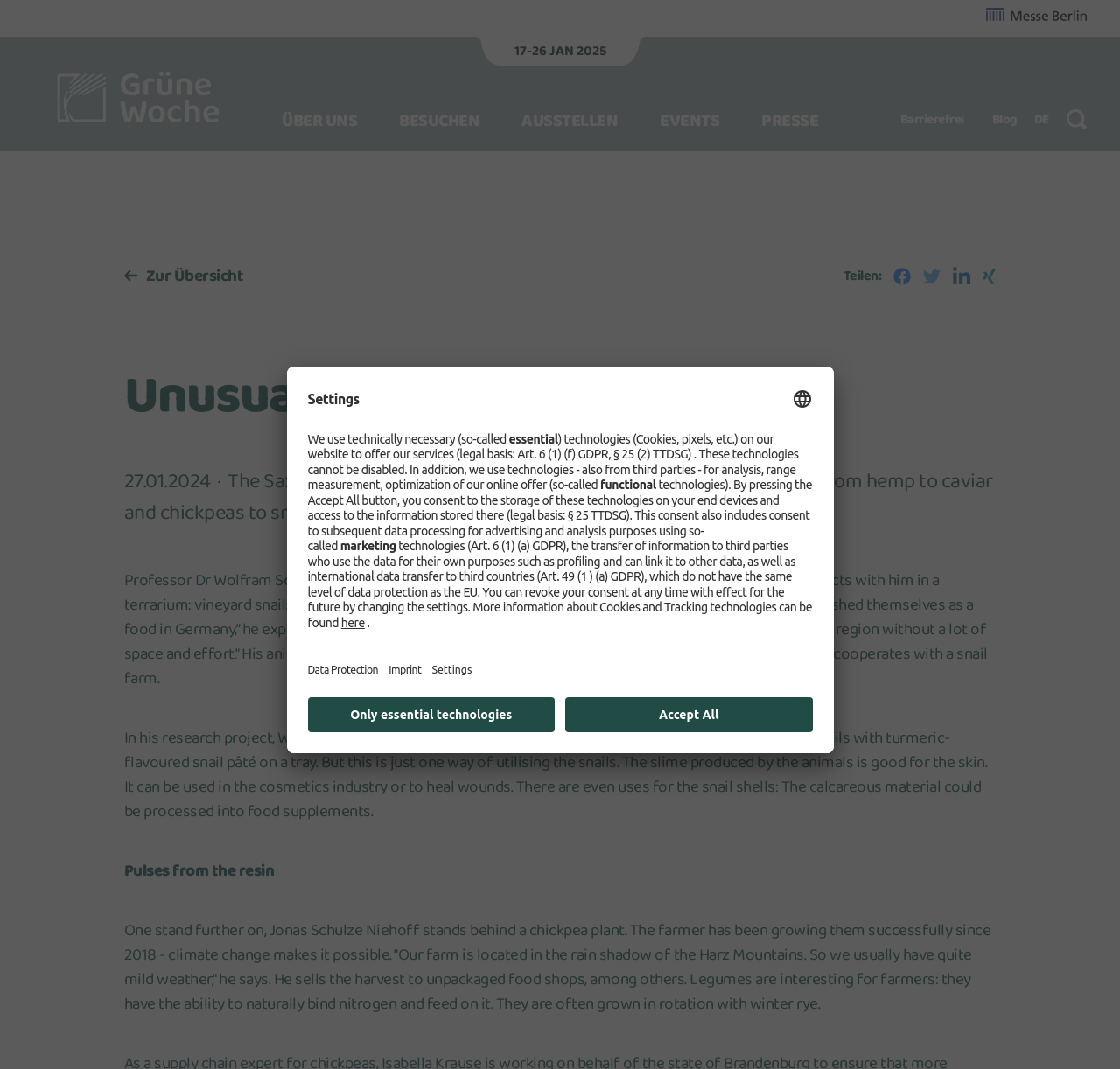Find the bounding box coordinates of the element's region that should be clicked in order to follow the given instruction: "Change the language settings". The coordinates should consist of four float numbers between 0 and 1, i.e., [left, top, right, bottom].

[0.707, 0.363, 0.725, 0.383]